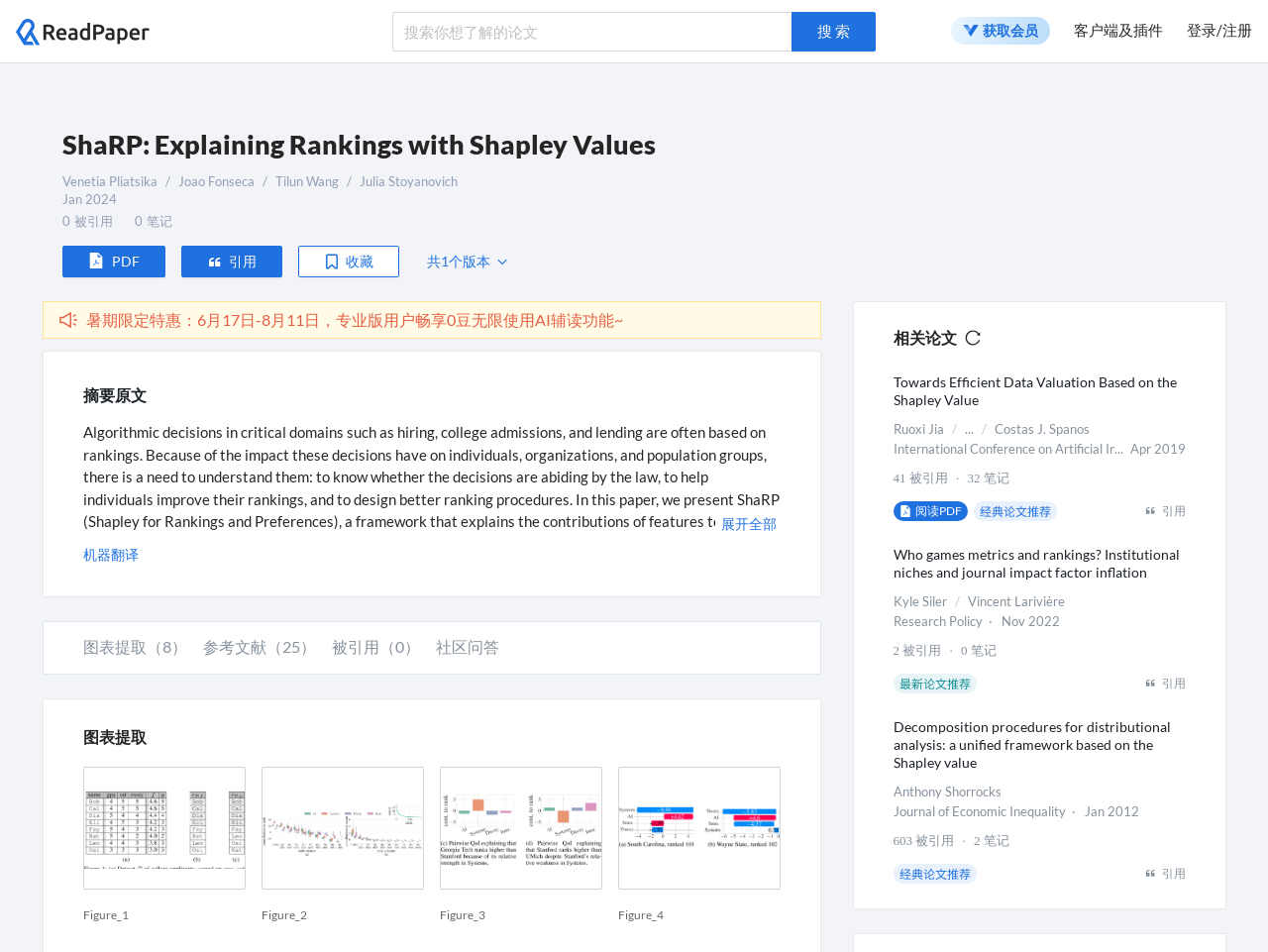Identify the bounding box coordinates of the clickable section necessary to follow the following instruction: "download the PDF". The coordinates should be presented as four float numbers from 0 to 1, i.e., [left, top, right, bottom].

[0.049, 0.258, 0.13, 0.291]